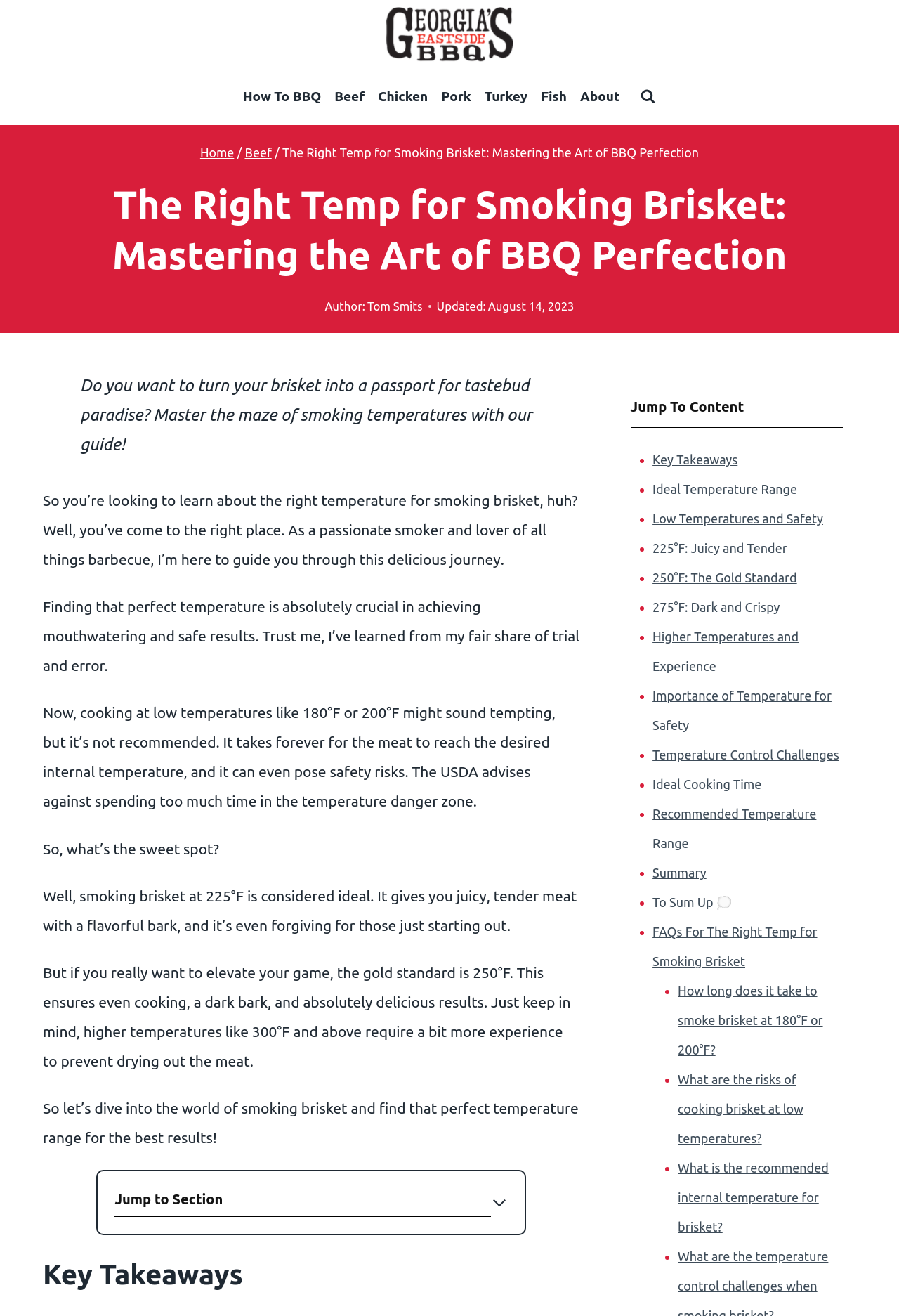Please specify the bounding box coordinates for the clickable region that will help you carry out the instruction: "Expand the table of contents".

[0.128, 0.903, 0.565, 0.925]